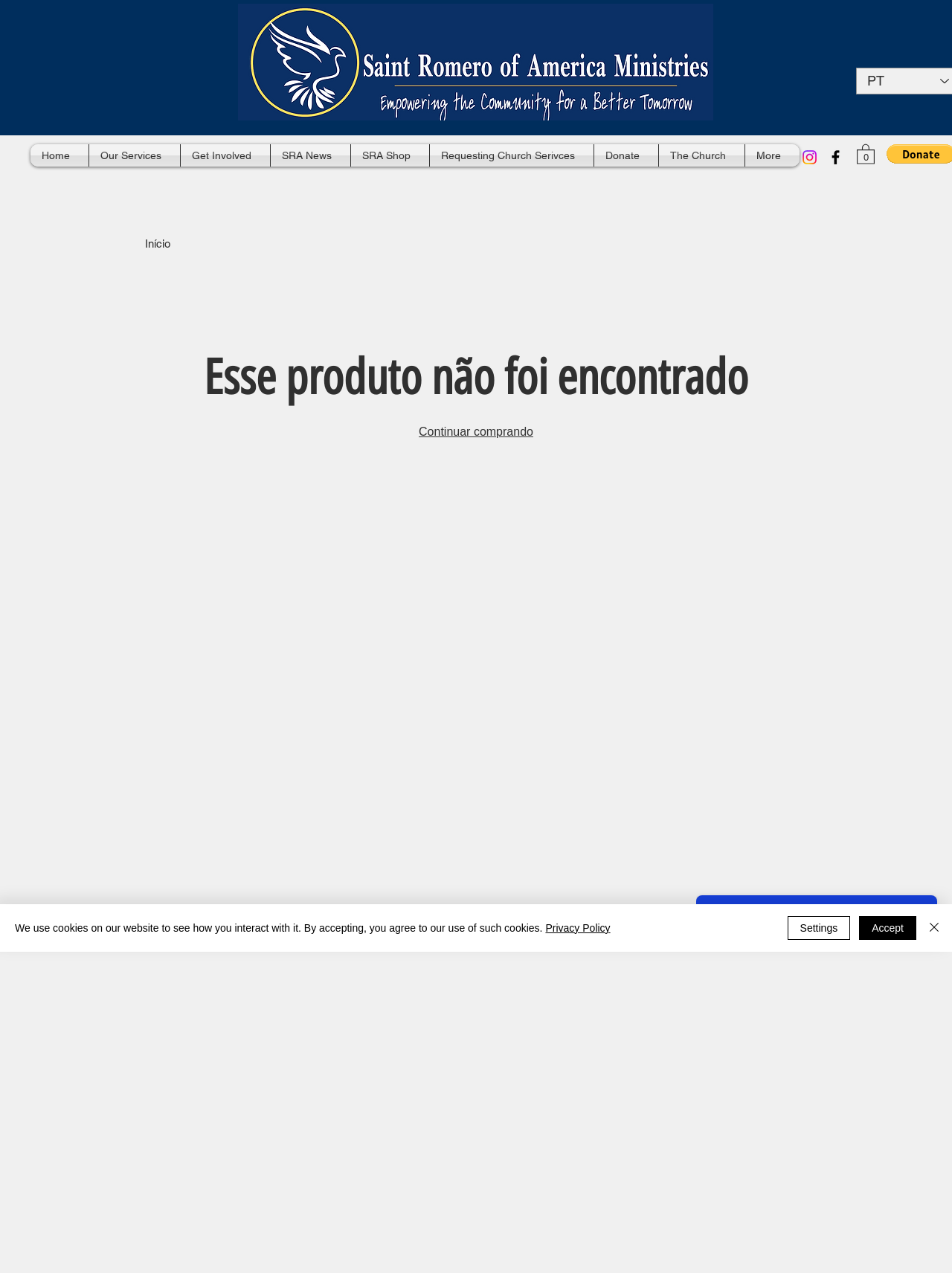Please pinpoint the bounding box coordinates for the region I should click to adhere to this instruction: "Open Instagram".

[0.841, 0.116, 0.86, 0.131]